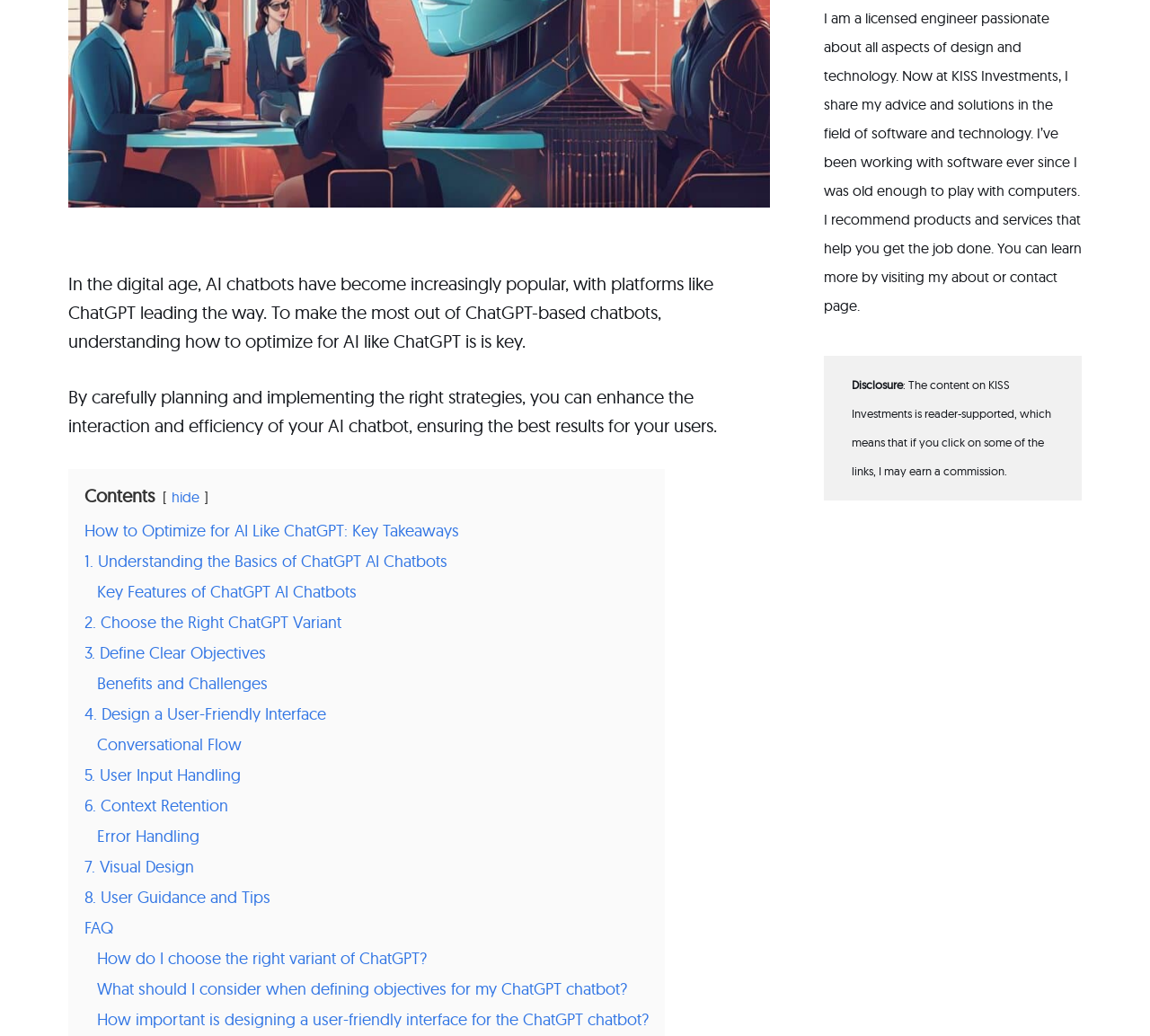Using the element description: "4. Design a User-Friendly Interface", determine the bounding box coordinates for the specified UI element. The coordinates should be four float numbers between 0 and 1, [left, top, right, bottom].

[0.073, 0.679, 0.283, 0.699]